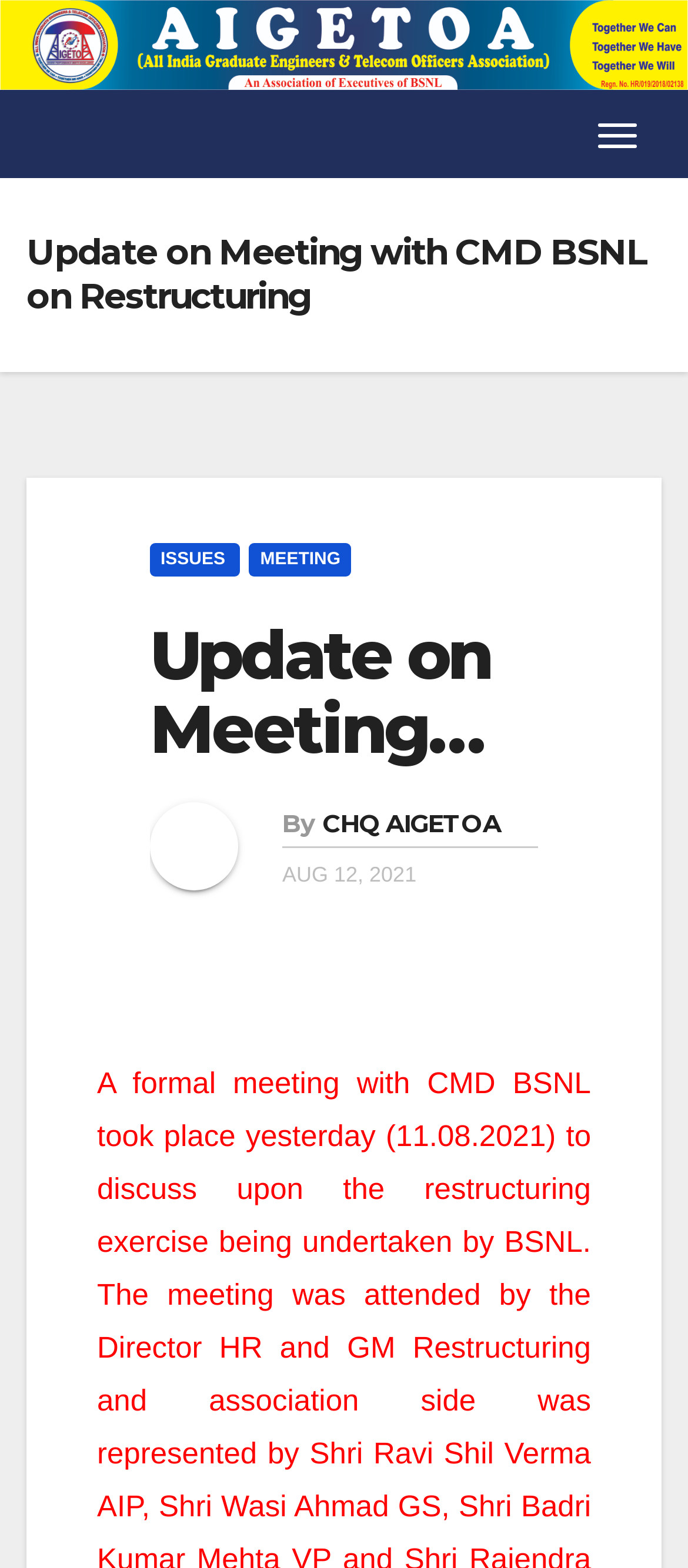Give a concise answer of one word or phrase to the question: 
What is the name of the organization?

CHQ AIGETOA